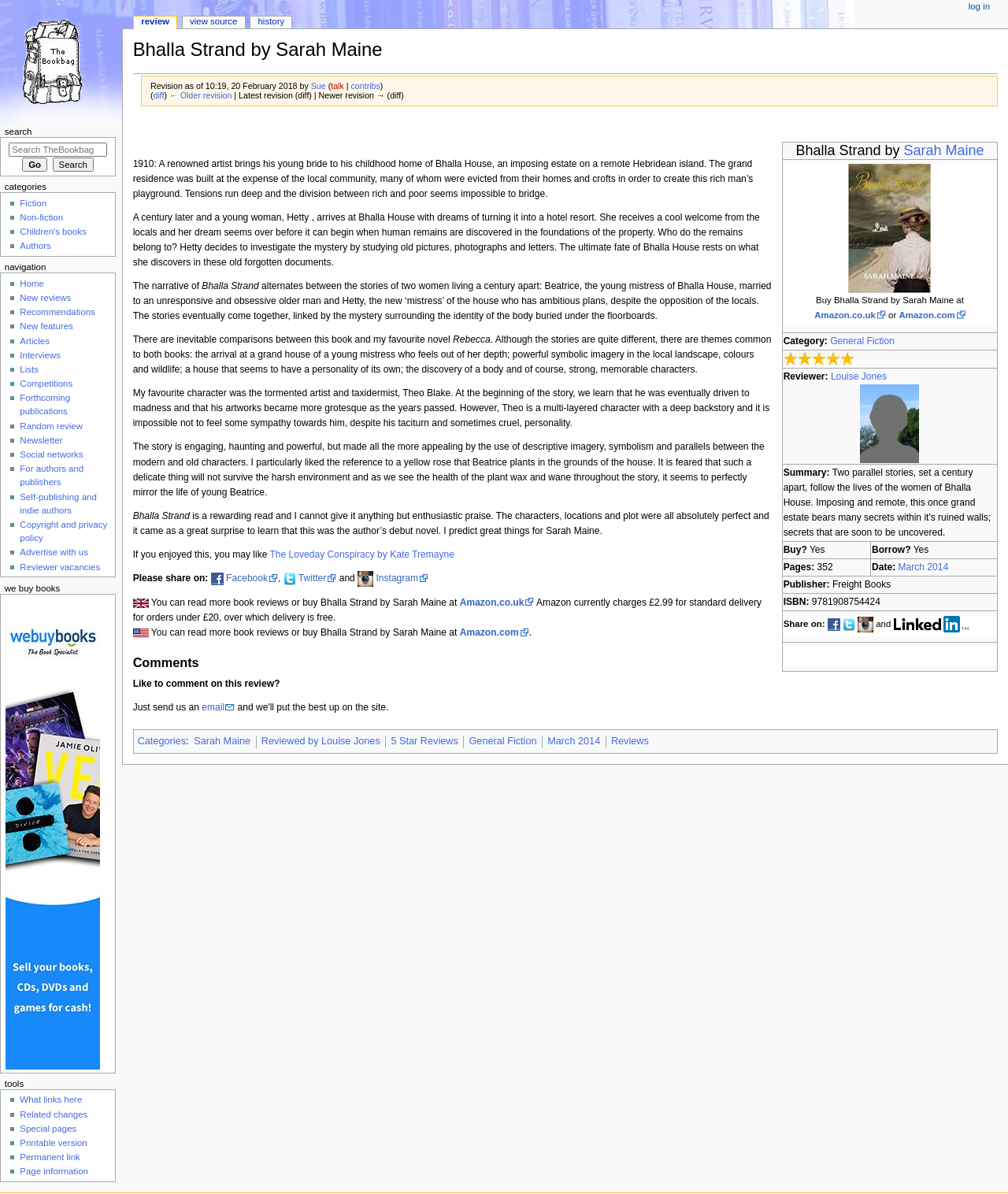Calculate the bounding box coordinates of the UI element given the description: "title="Visit the main page"".

[0.0, 0.0, 0.121, 0.102]